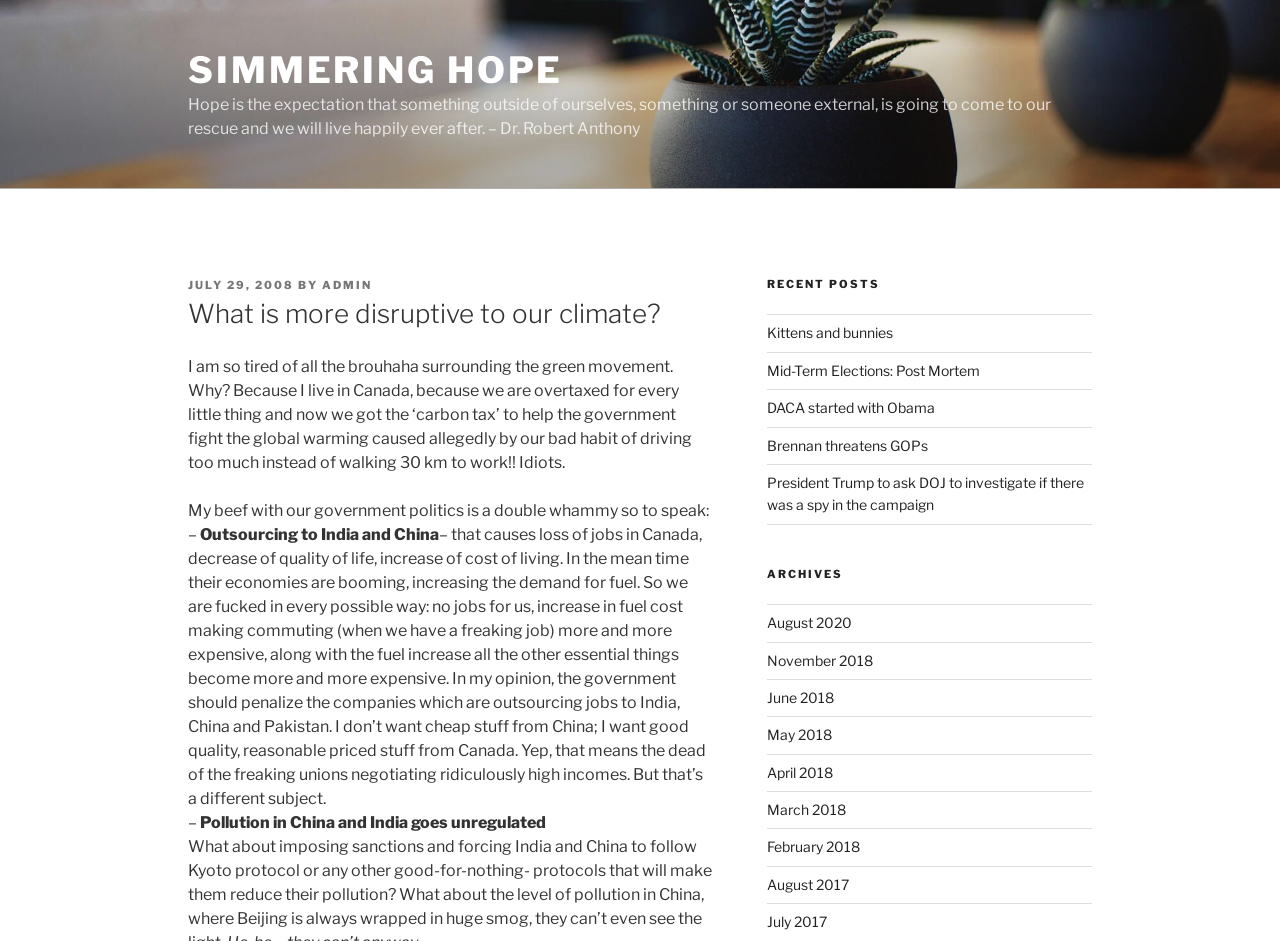Identify the bounding box coordinates of the region that should be clicked to execute the following instruction: "Click on the PROJECTS link".

None